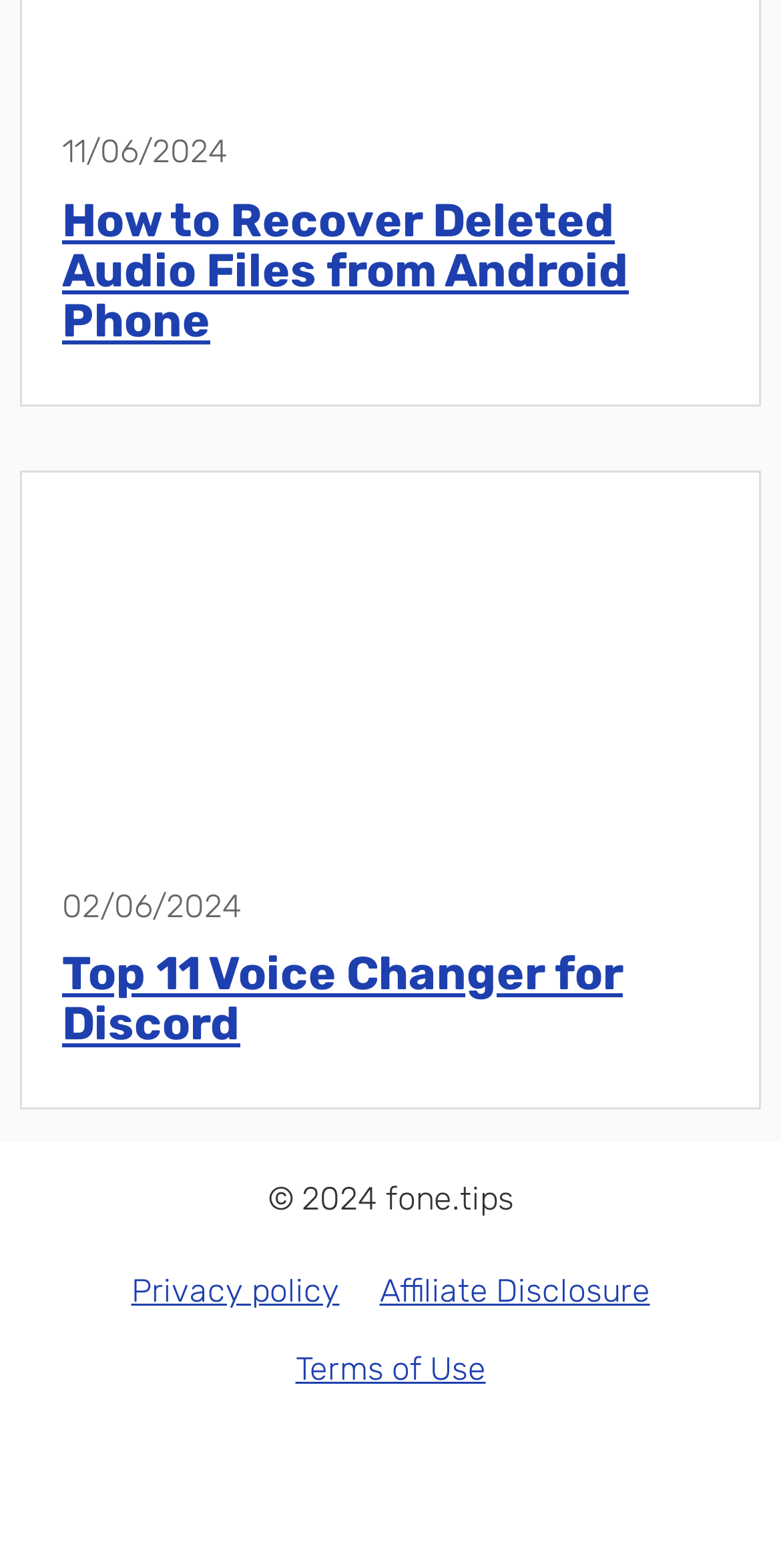Analyze the image and give a detailed response to the question:
What is the position of the image relative to the second heading?

I found the position by comparing the y1 and y2 coordinates of the image element with ID 410 and the heading element with ID 413. The y1 and y2 coordinates of the image are smaller than those of the heading, indicating that the image is located above the heading.